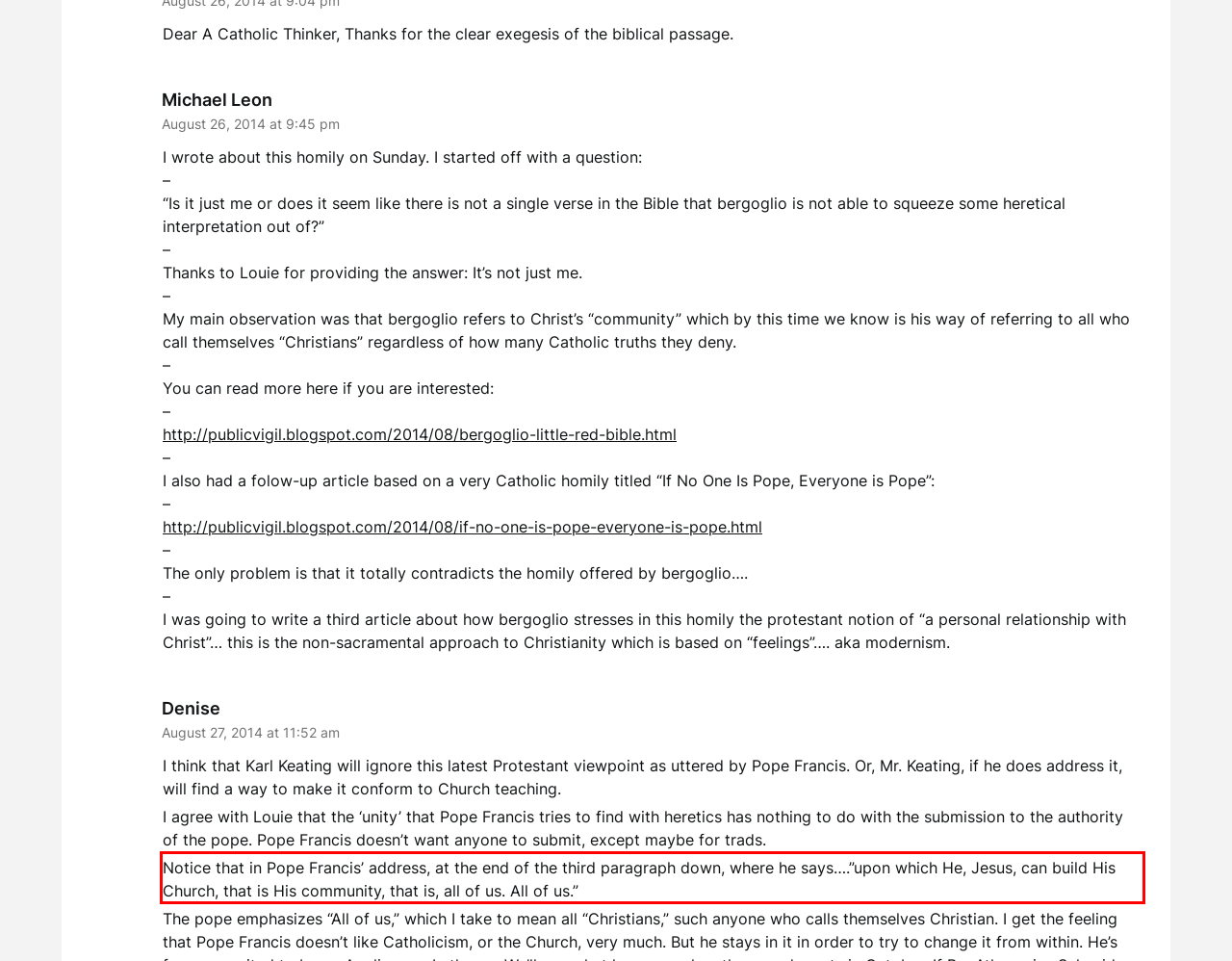Your task is to recognize and extract the text content from the UI element enclosed in the red bounding box on the webpage screenshot.

Notice that in Pope Francis’ address, at the end of the third paragraph down, where he says….”upon which He, Jesus, can build His Church, that is His community, that is, all of us. All of us.”